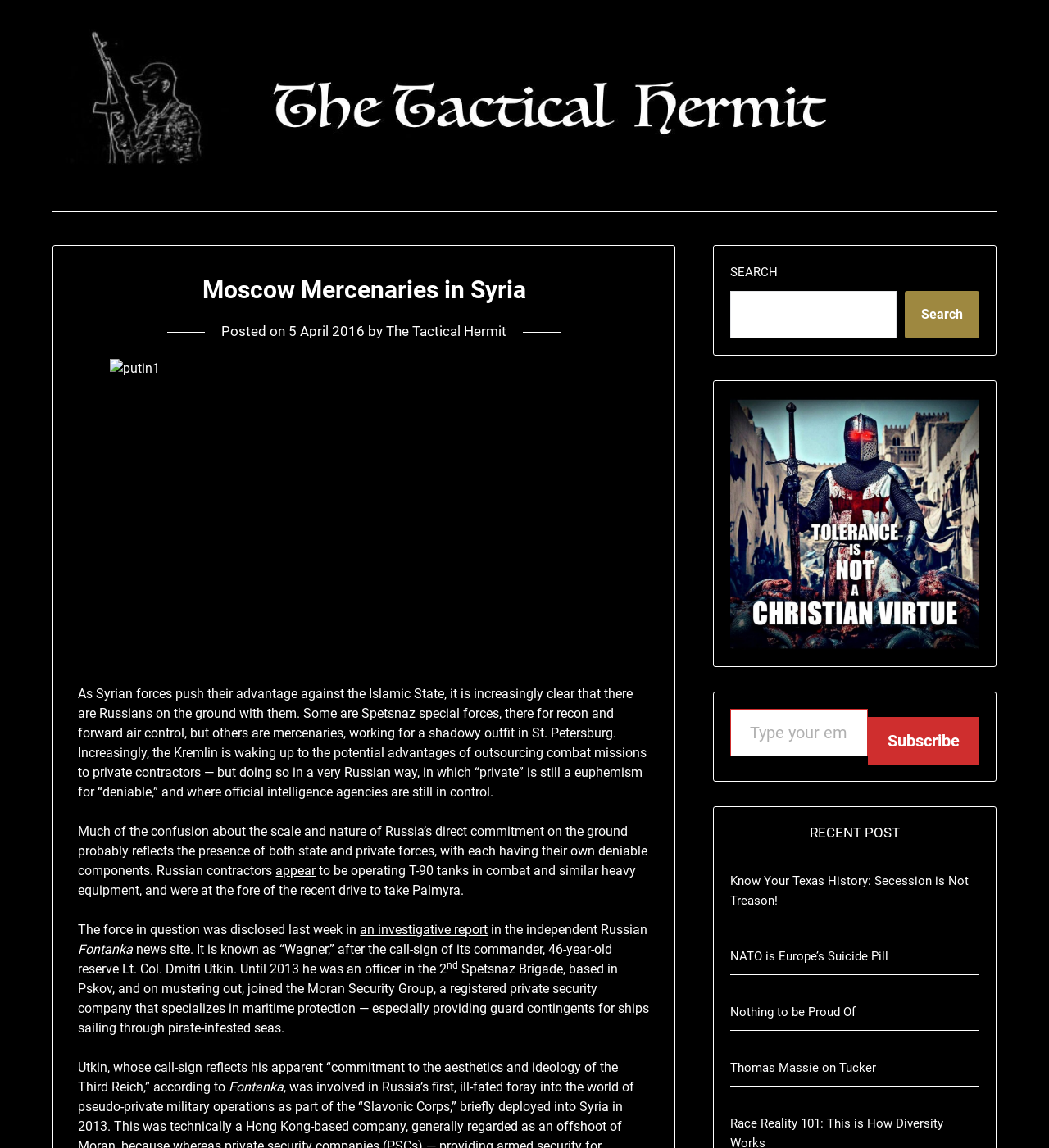Please identify the bounding box coordinates of the clickable element to fulfill the following instruction: "read It is quite possible to rent a boat on the Internet article". The coordinates should be four float numbers between 0 and 1, i.e., [left, top, right, bottom].

None